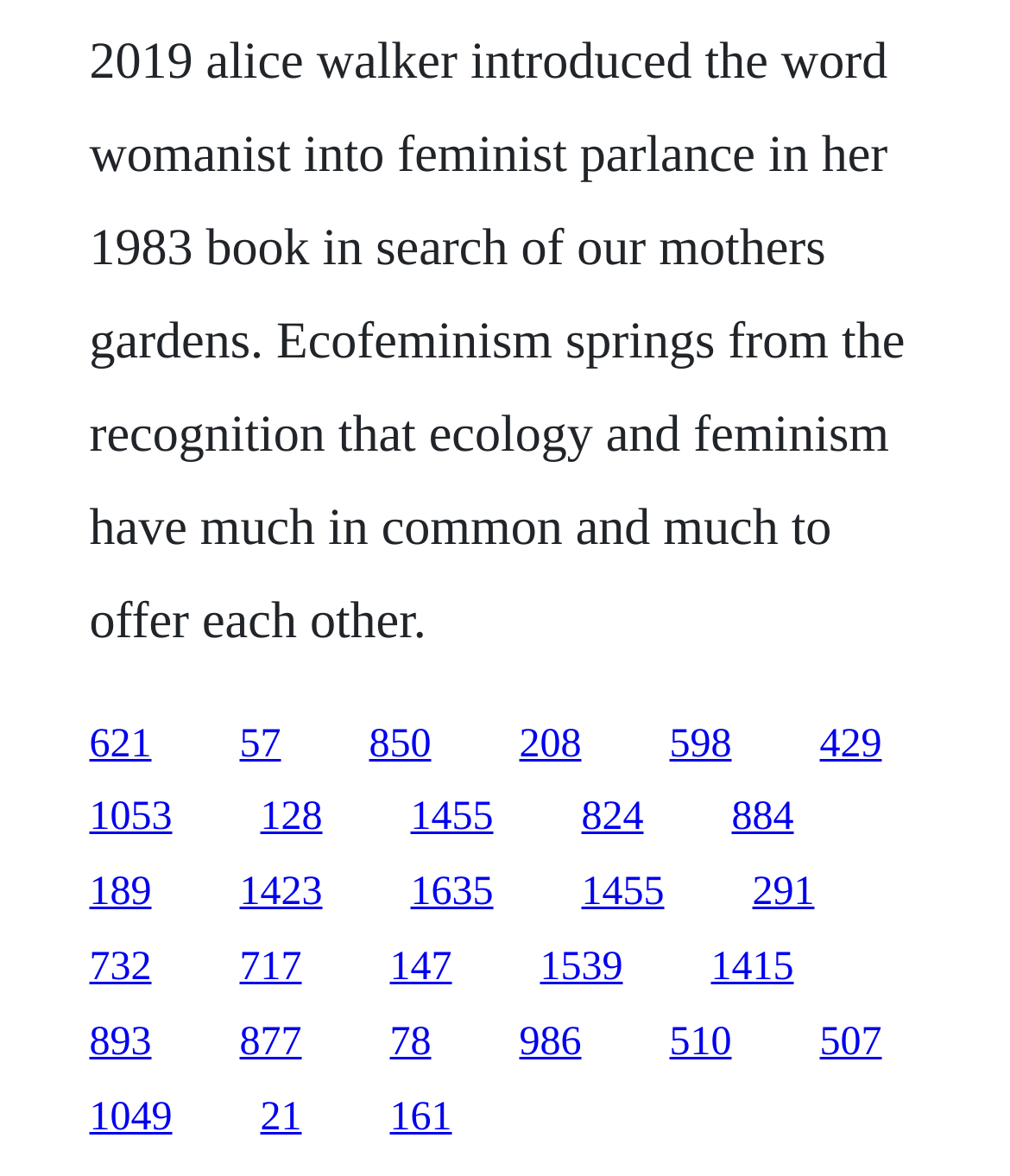Please provide a detailed answer to the question below based on the screenshot: 
Are all links aligned horizontally?

I compared the x1 coordinates of the links and found that they are not all the same, indicating that the links are not aligned horizontally.